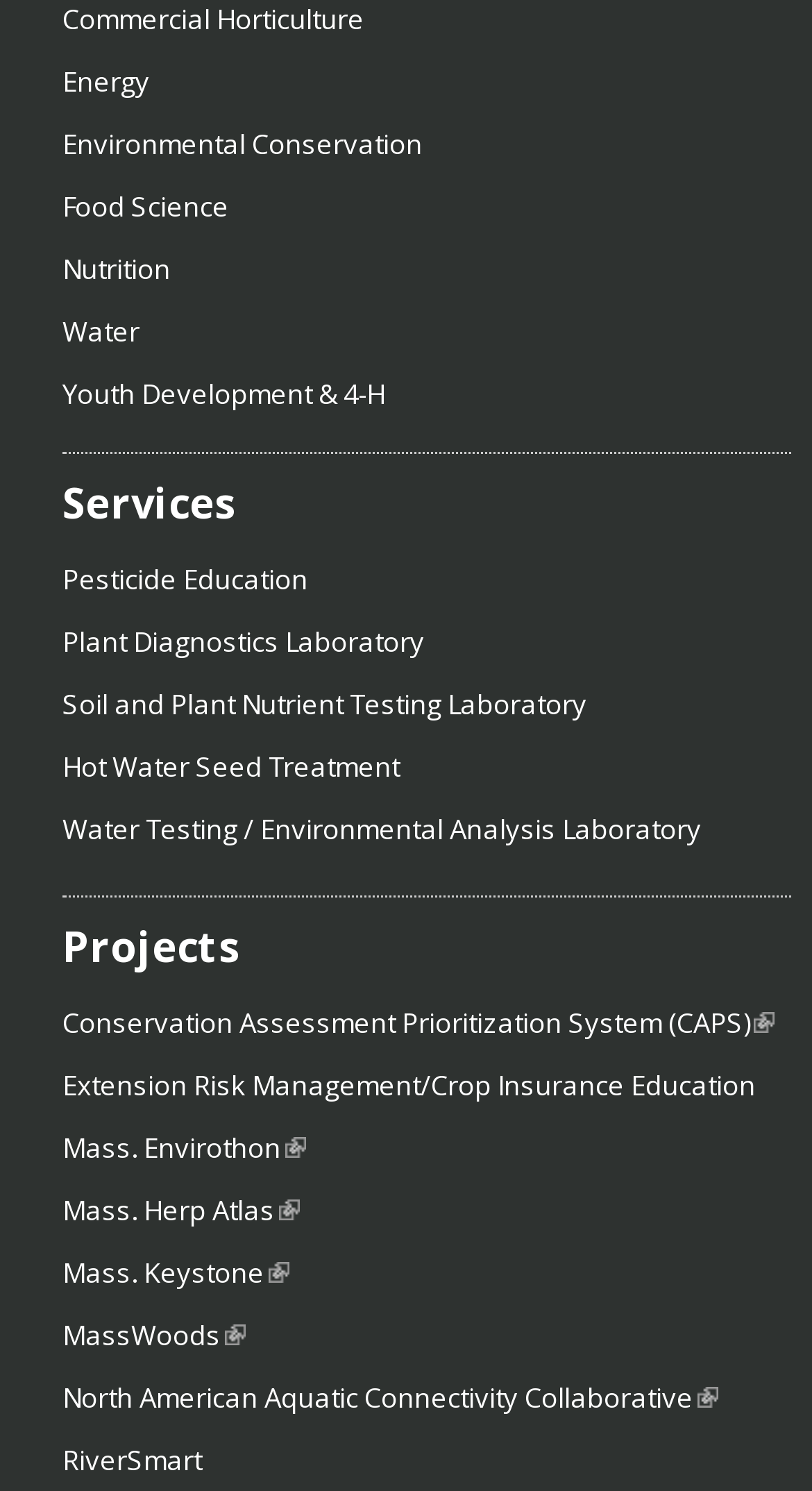Give a concise answer using one word or a phrase to the following question:
What is the first service listed?

Pesticide Education